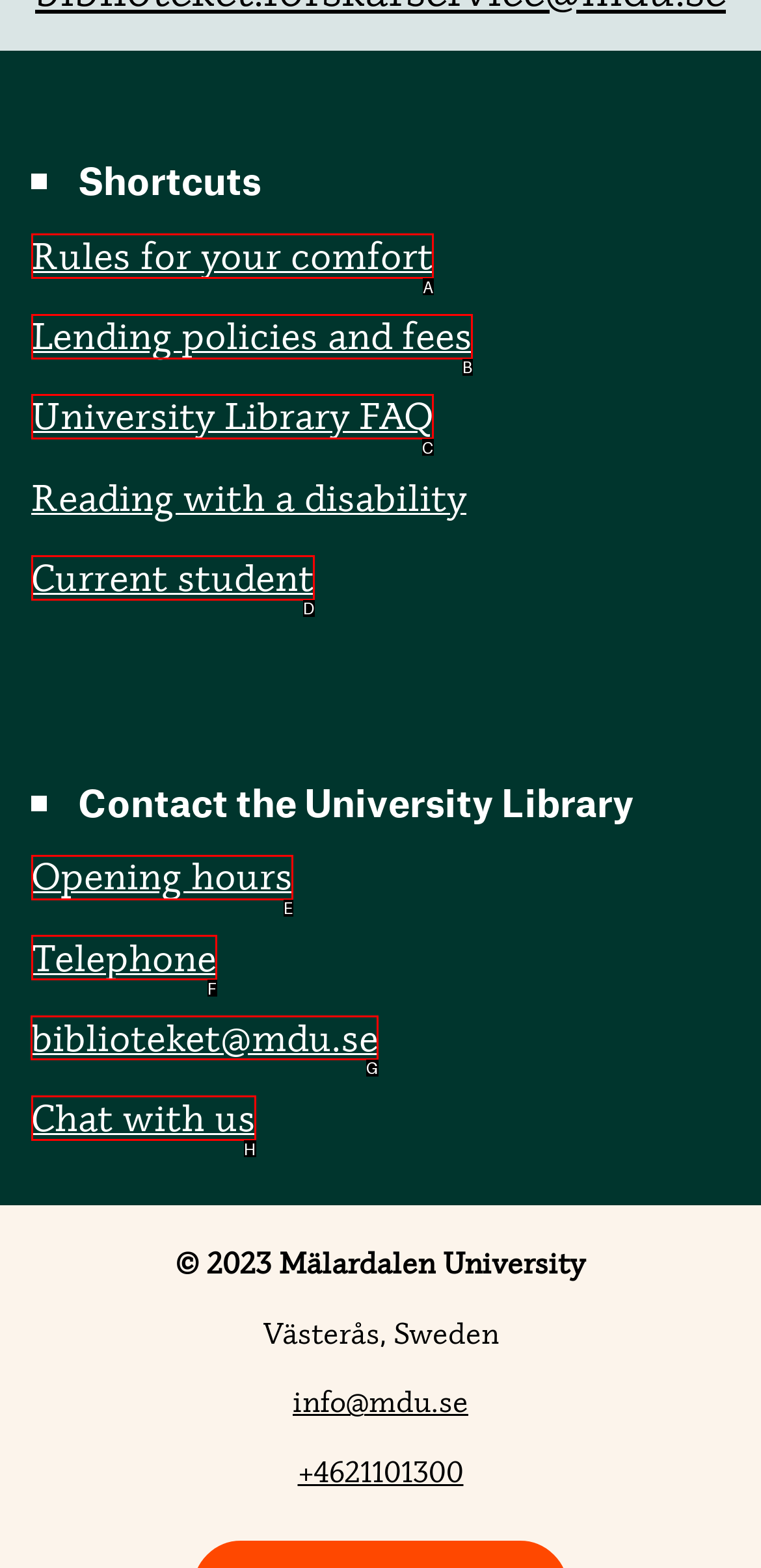Choose the HTML element that should be clicked to achieve this task: Check the Educational Enstitution Logo
Respond with the letter of the correct choice.

None